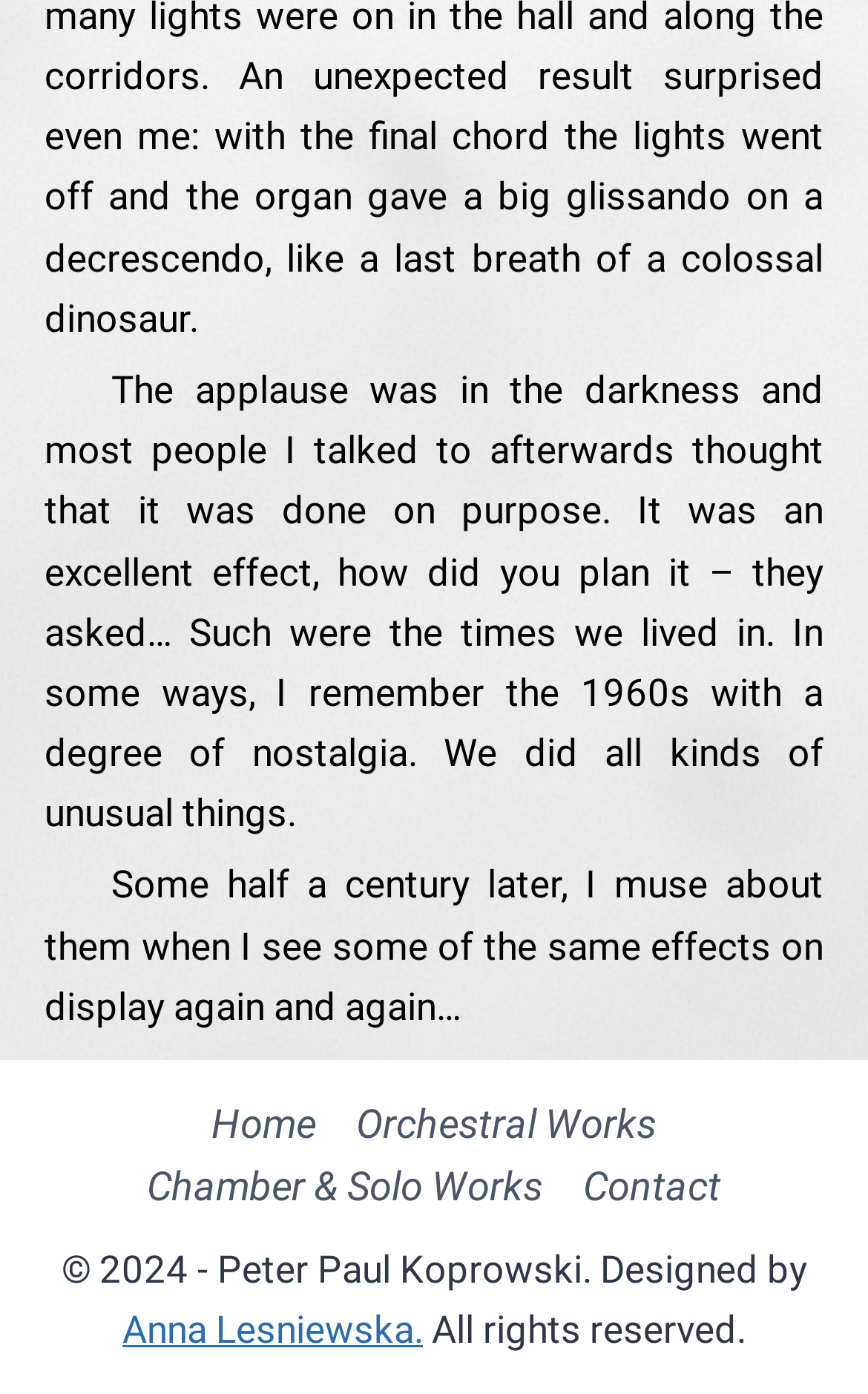Answer the question below with a single word or a brief phrase: 
Who is the author of the text?

Peter Paul Koprowski